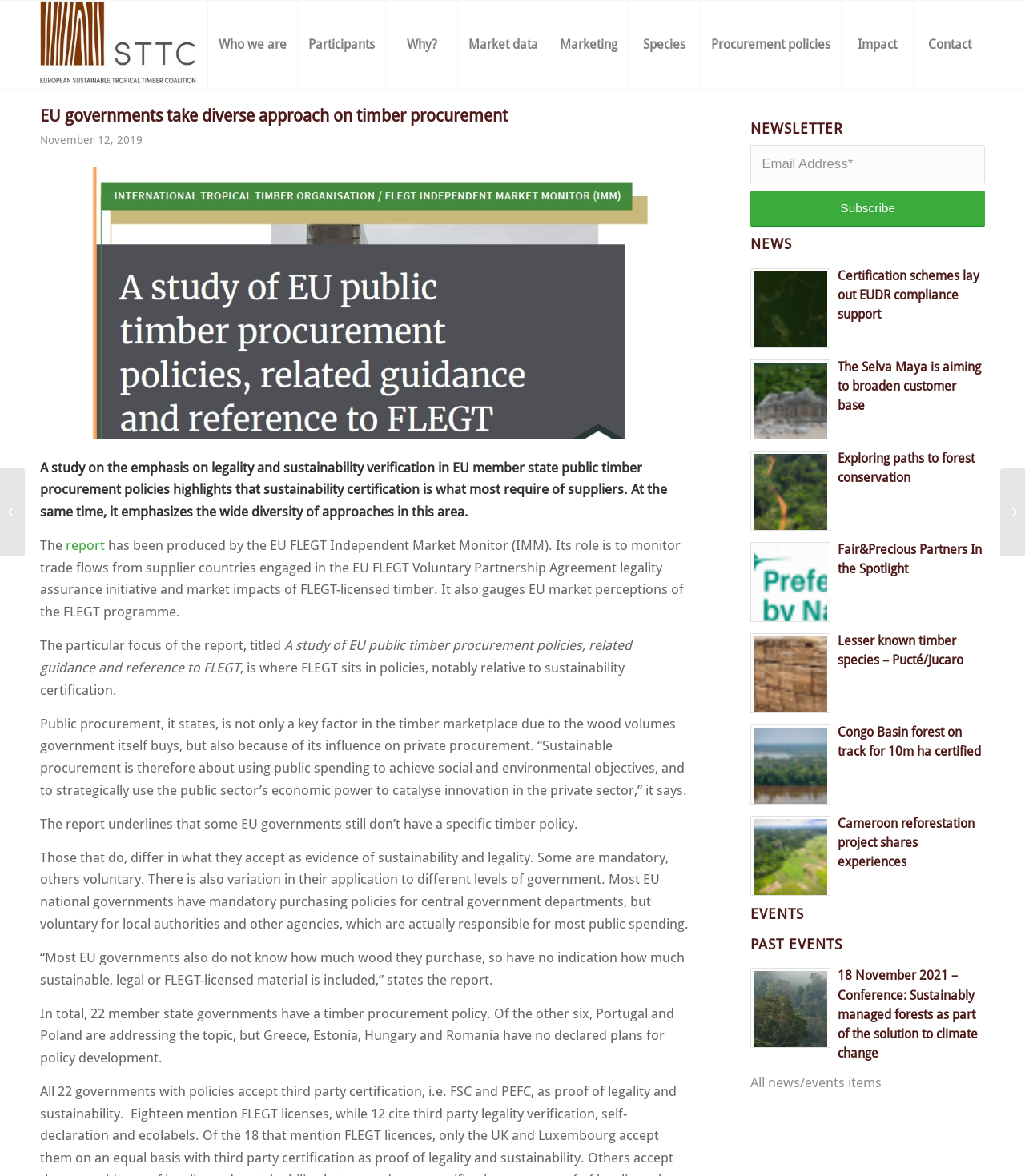What is the role of the EU FLEGT Independent Market Monitor?
Please use the image to provide an in-depth answer to the question.

According to the webpage, the EU FLEGT Independent Market Monitor (IMM) is responsible for monitoring trade flows from supplier countries engaged in the EU FLEGT Voluntary Partnership Agreement legality assurance initiative and market impacts of FLEGT-licensed timber.